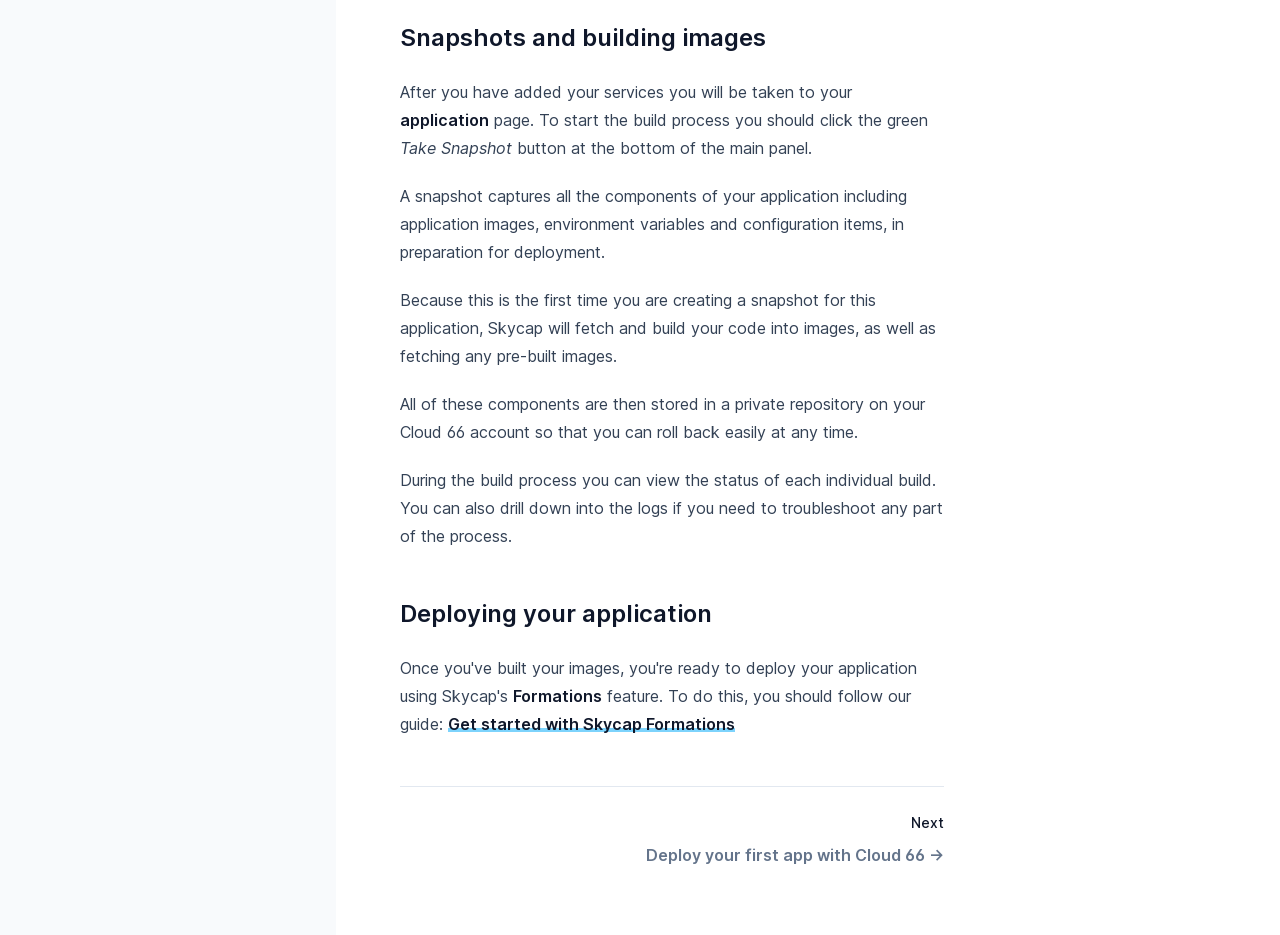Find the UI element described as: "Service configuration options" and predict its bounding box coordinates. Ensure the coordinates are four float numbers between 0 and 1, [left, top, right, bottom].

[0.039, 0.492, 0.238, 0.518]